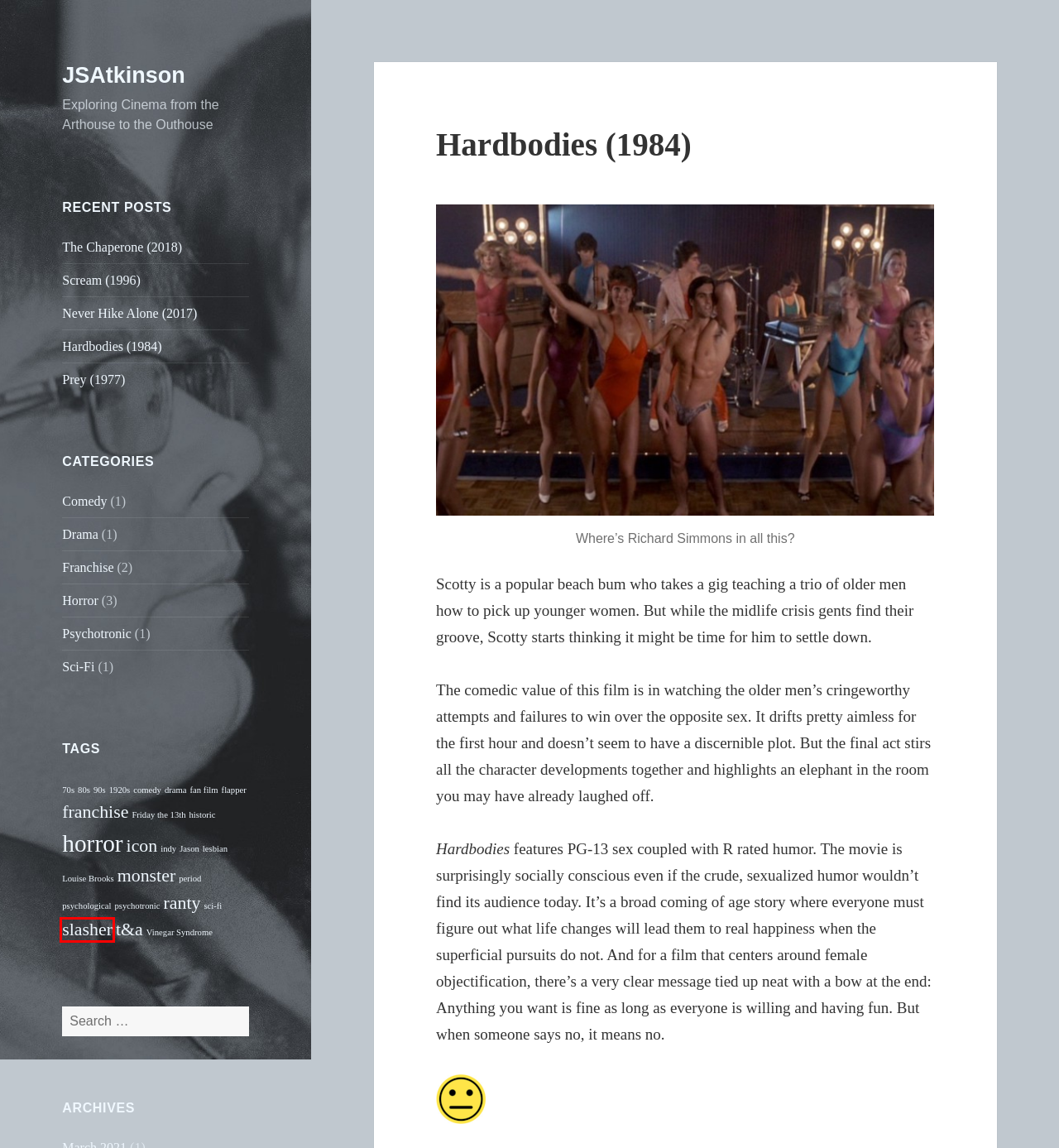You have a screenshot of a webpage with a red bounding box around an element. Select the webpage description that best matches the new webpage after clicking the element within the red bounding box. Here are the descriptions:
A. Prey (1977) - JSAtkinson
B. slasher Archives - JSAtkinson
C. The Chaperone (2018) - JSAtkinson
D. horror Archives - JSAtkinson
E. icon Archives - JSAtkinson
F. Horror Archives - JSAtkinson
G. Sci-Fi Archives - JSAtkinson
H. Drama Archives - JSAtkinson

B